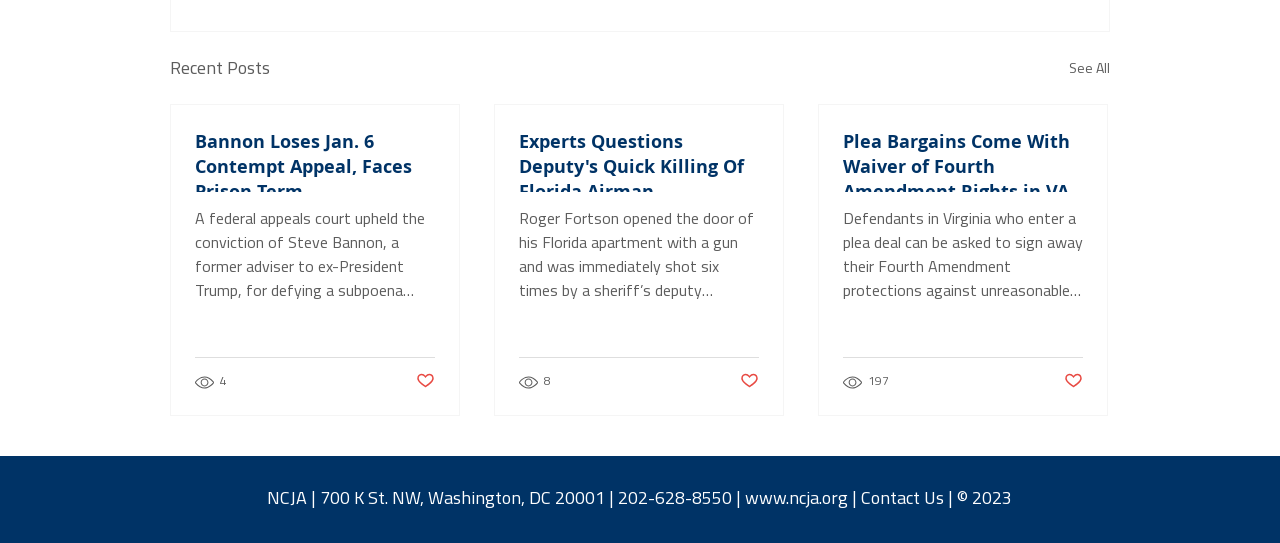Identify the bounding box for the UI element described as: "4". Ensure the coordinates are four float numbers between 0 and 1, formatted as [left, top, right, bottom].

[0.152, 0.786, 0.179, 0.821]